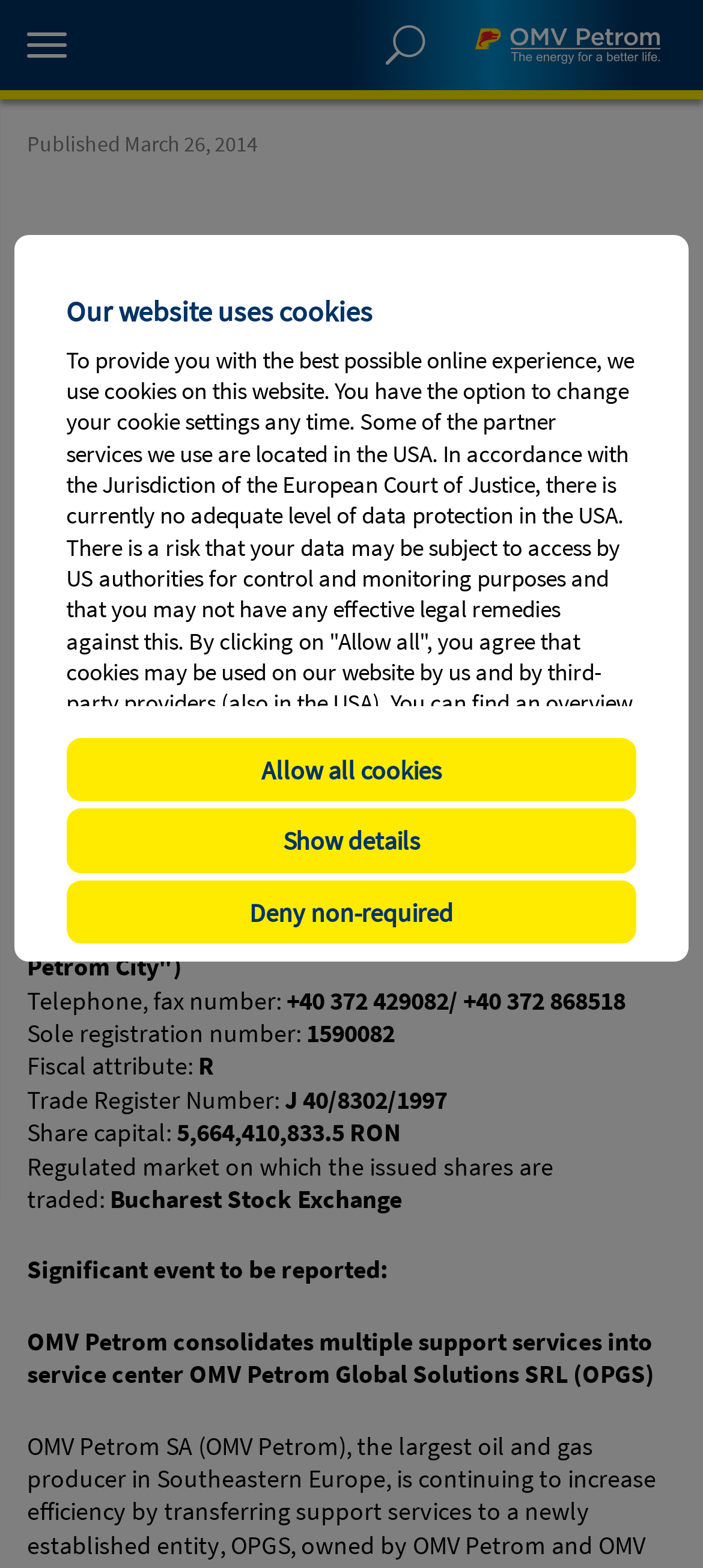Identify the bounding box coordinates of the section to be clicked to complete the task described by the following instruction: "Visit Petrom Romania website". The coordinates should be four float numbers between 0 and 1, formatted as [left, top, right, bottom].

[0.736, 0.204, 0.91, 0.221]